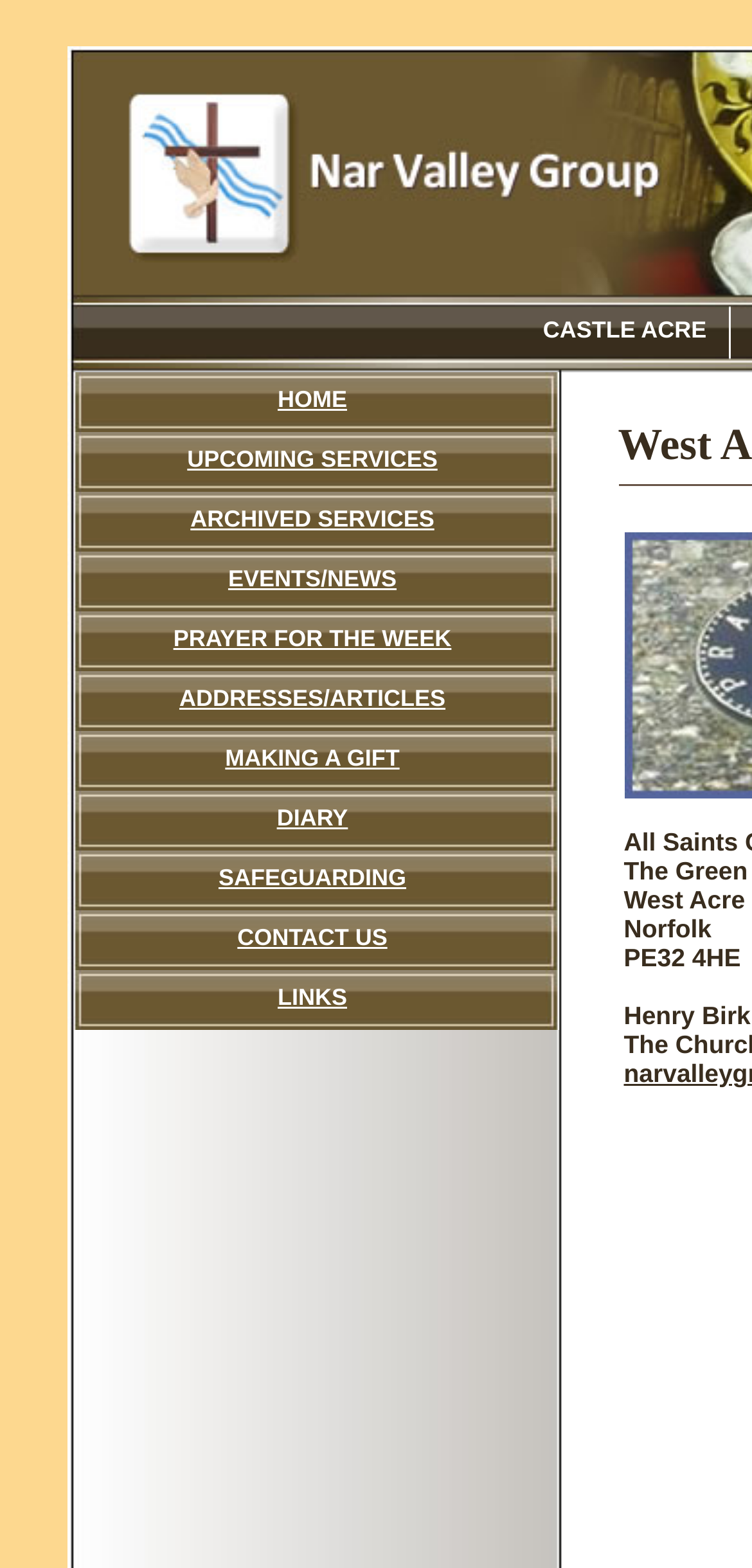Provide an in-depth description of the elements and layout of the webpage.

The webpage is about the Nar Valley Group, and it has a navigation menu with 12 links at the top, including "HOME", "UPCOMING SERVICES", "ARCHIVED SERVICES", "EVENTS/NEWS", "PRAYER FOR THE WEEK", "ADDRESSES/ARTICLES", "MAKING A GIFT", "DIARY", "SAFEGUARDING", "CONTACT US", and "LINKS". 

Below the navigation menu, there is a prominent link "CASTLE ACRE" that takes up most of the width of the page. 

On the right side of the page, there are four lines of text, which appear to be an address: "The Green", "West Acre", "Norfolk", and "PE32 4HE".